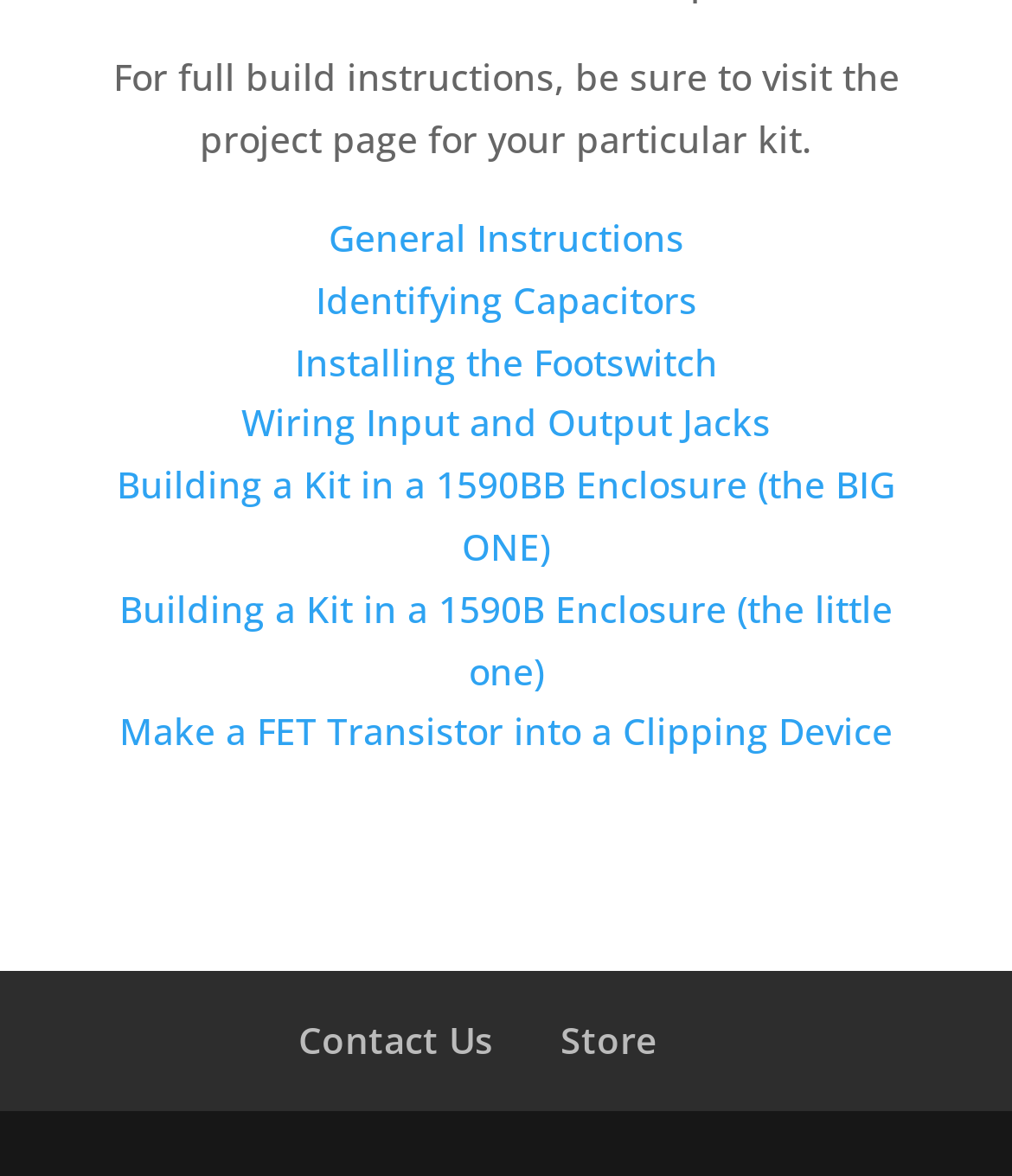Bounding box coordinates should be in the format (top-left x, top-left y, bottom-right x, bottom-right y) and all values should be floating point numbers between 0 and 1. Determine the bounding box coordinate for the UI element described as: Installing the Footswitch

[0.291, 0.286, 0.709, 0.328]